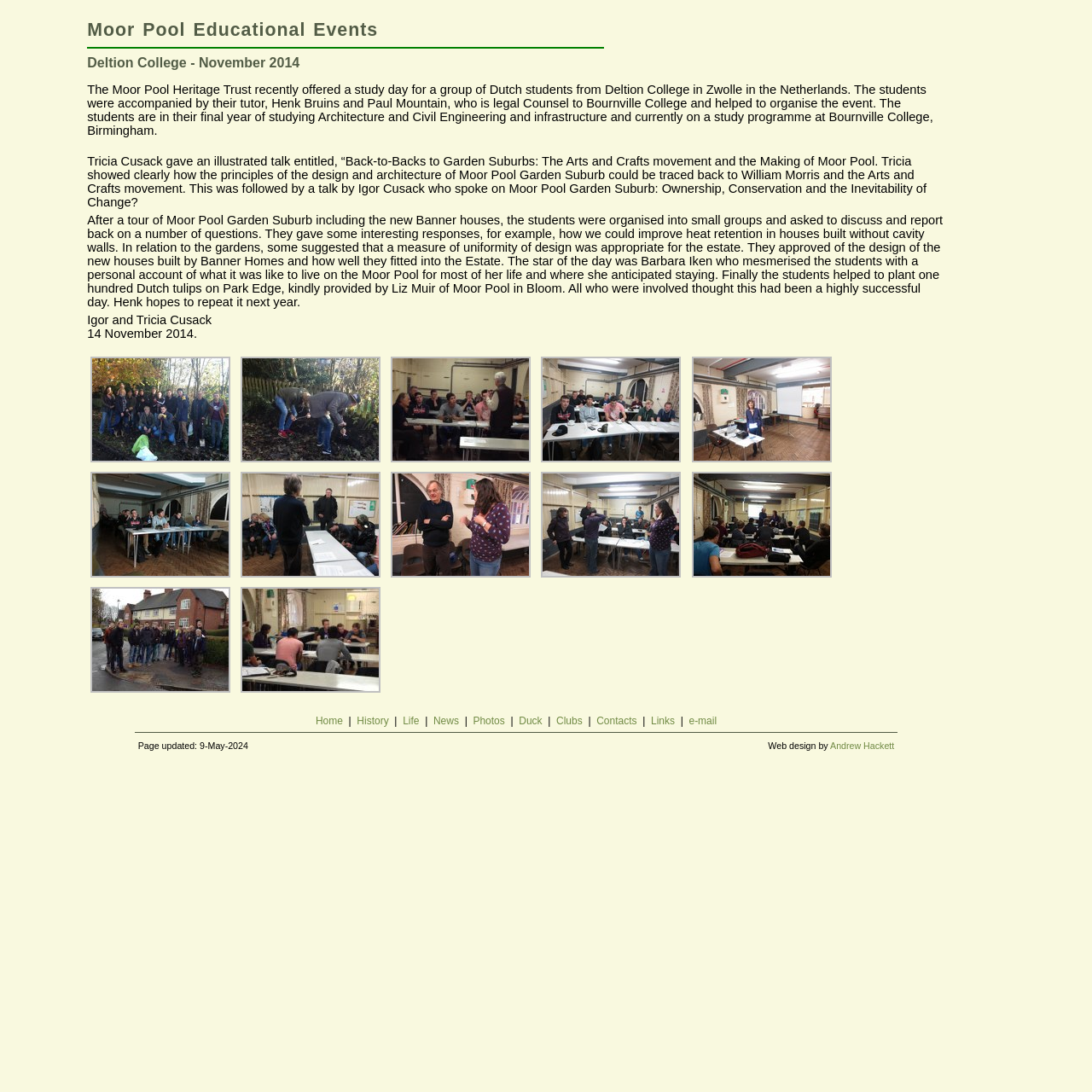Determine the coordinates of the bounding box for the clickable area needed to execute this instruction: "Open the 'Photos' page".

[0.433, 0.654, 0.462, 0.665]